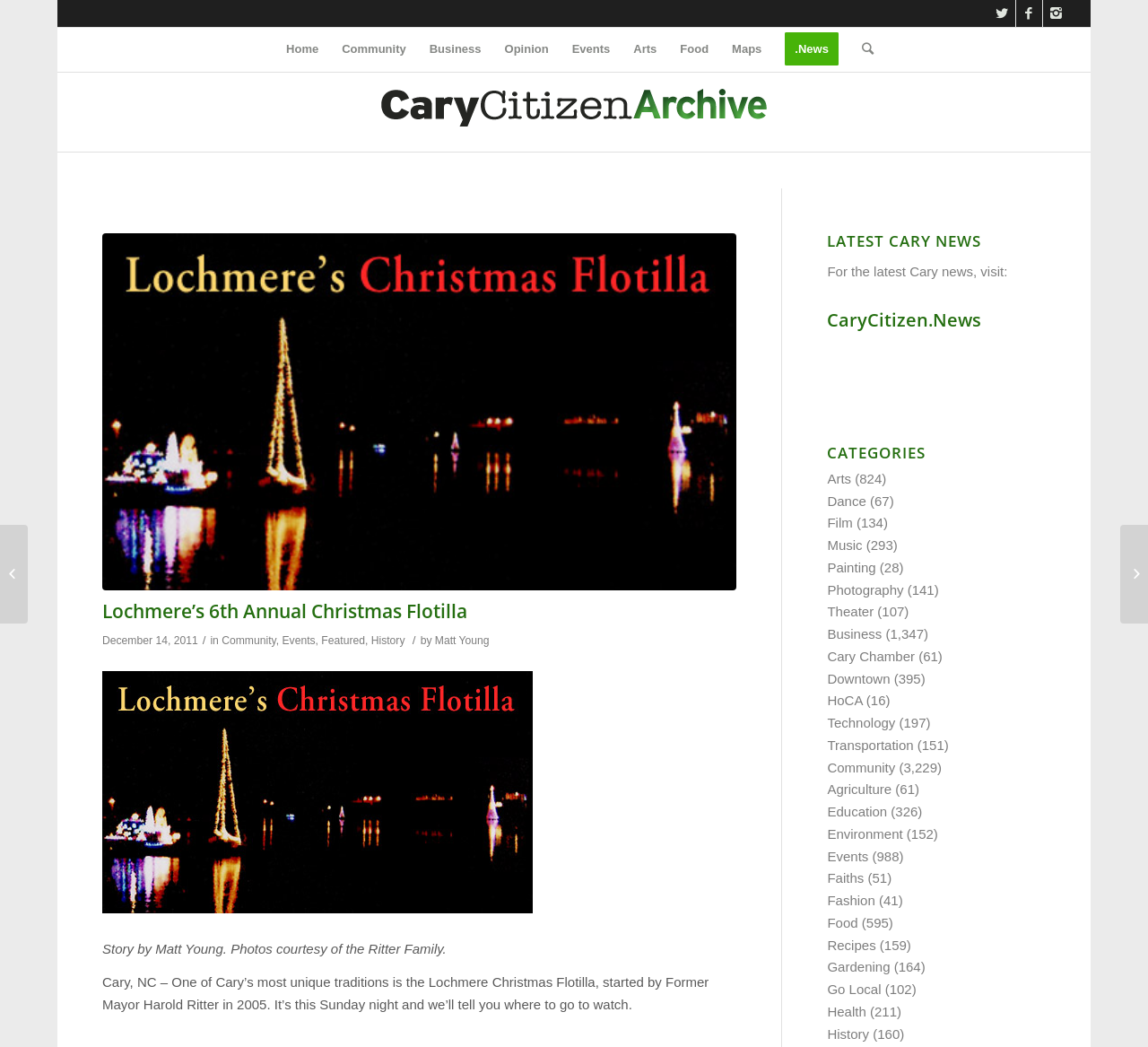What is the category of the article 'Lochmere’s 6th Annual Christmas Flotilla'?
Answer the question with a single word or phrase, referring to the image.

Community, Events